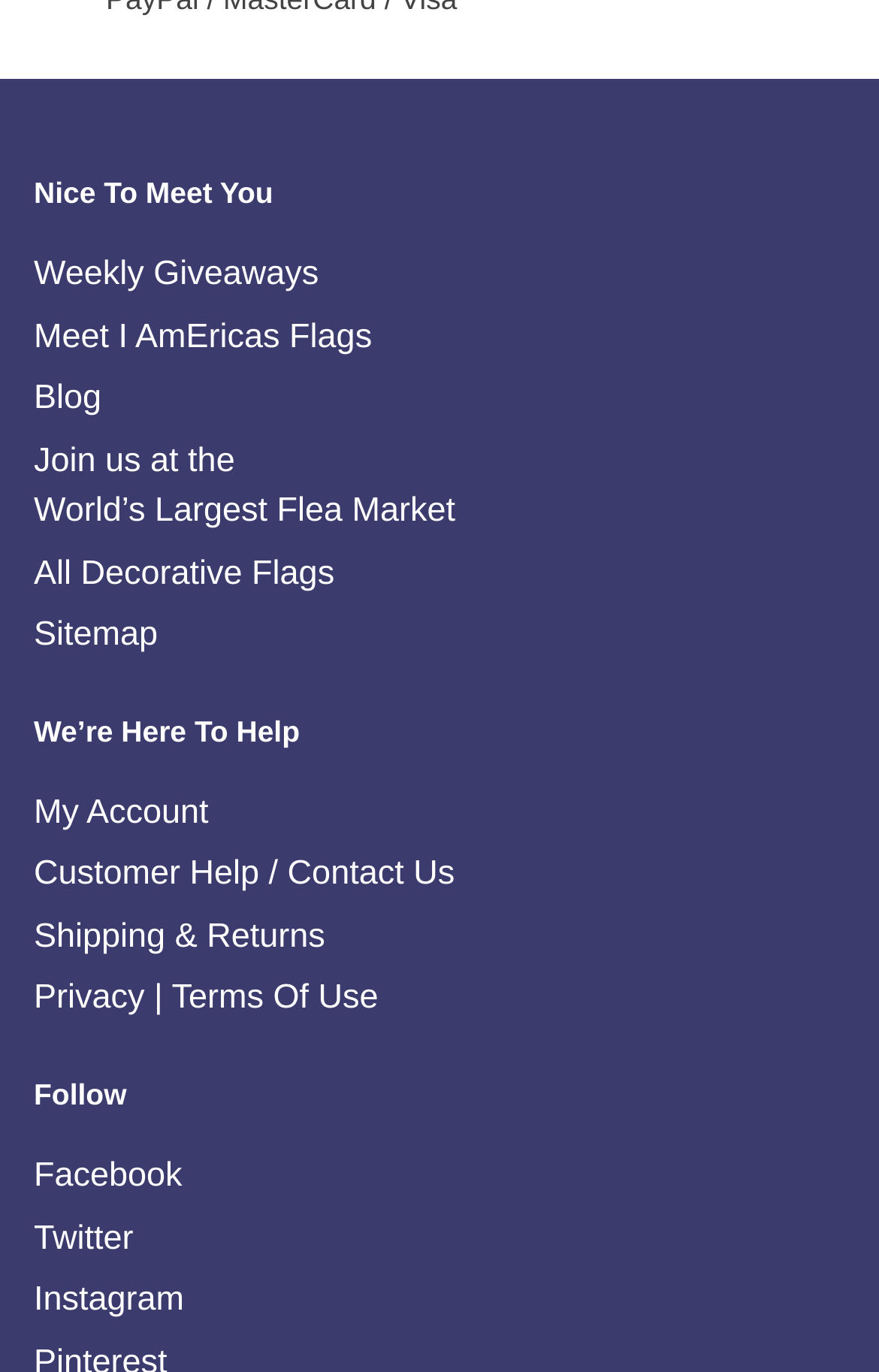Find the bounding box coordinates corresponding to the UI element with the description: "Home". The coordinates should be formatted as [left, top, right, bottom], with values as floats between 0 and 1.

None